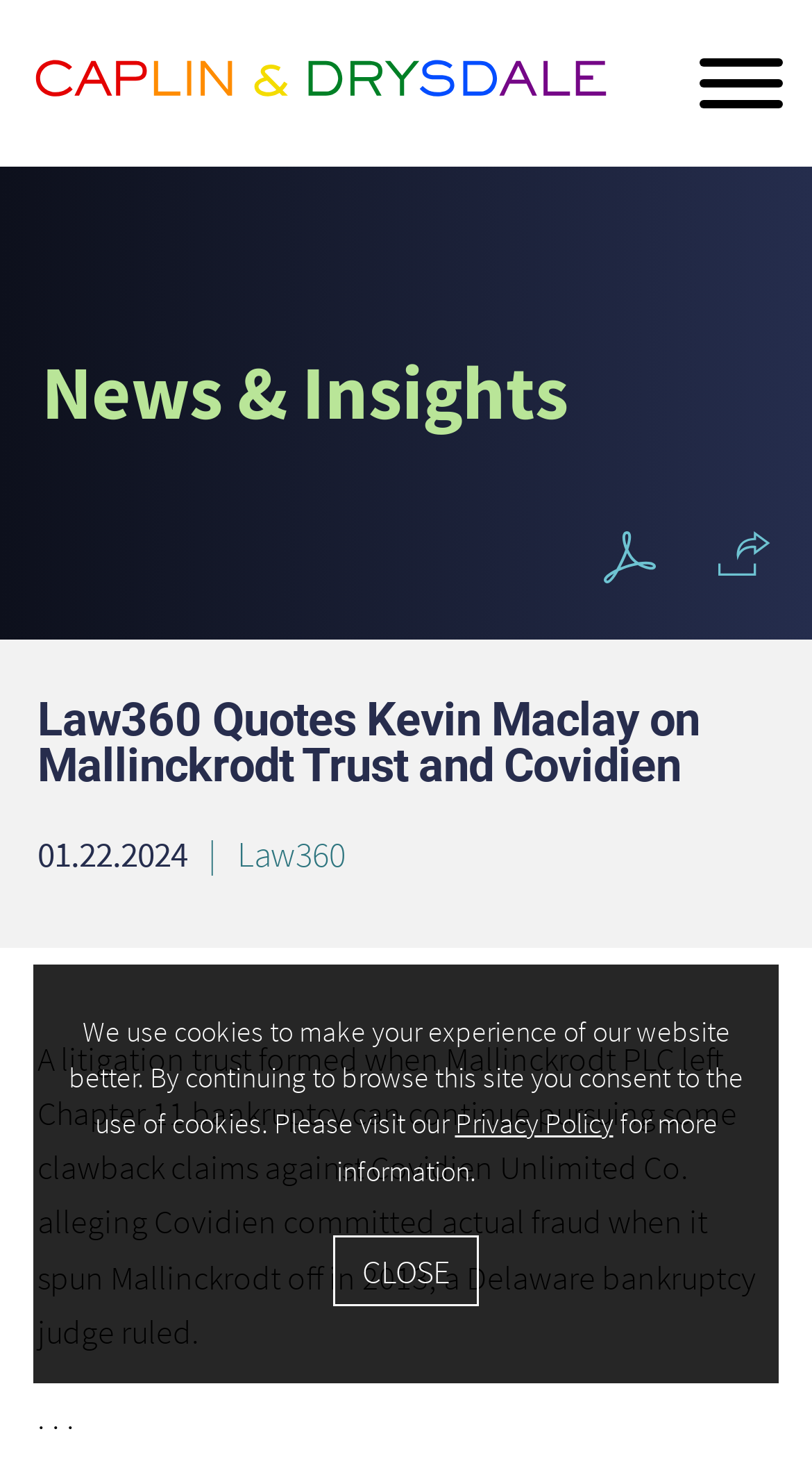Locate the bounding box coordinates of the clickable region to complete the following instruction: "Click the Menu button."

[0.851, 0.037, 0.974, 0.079]